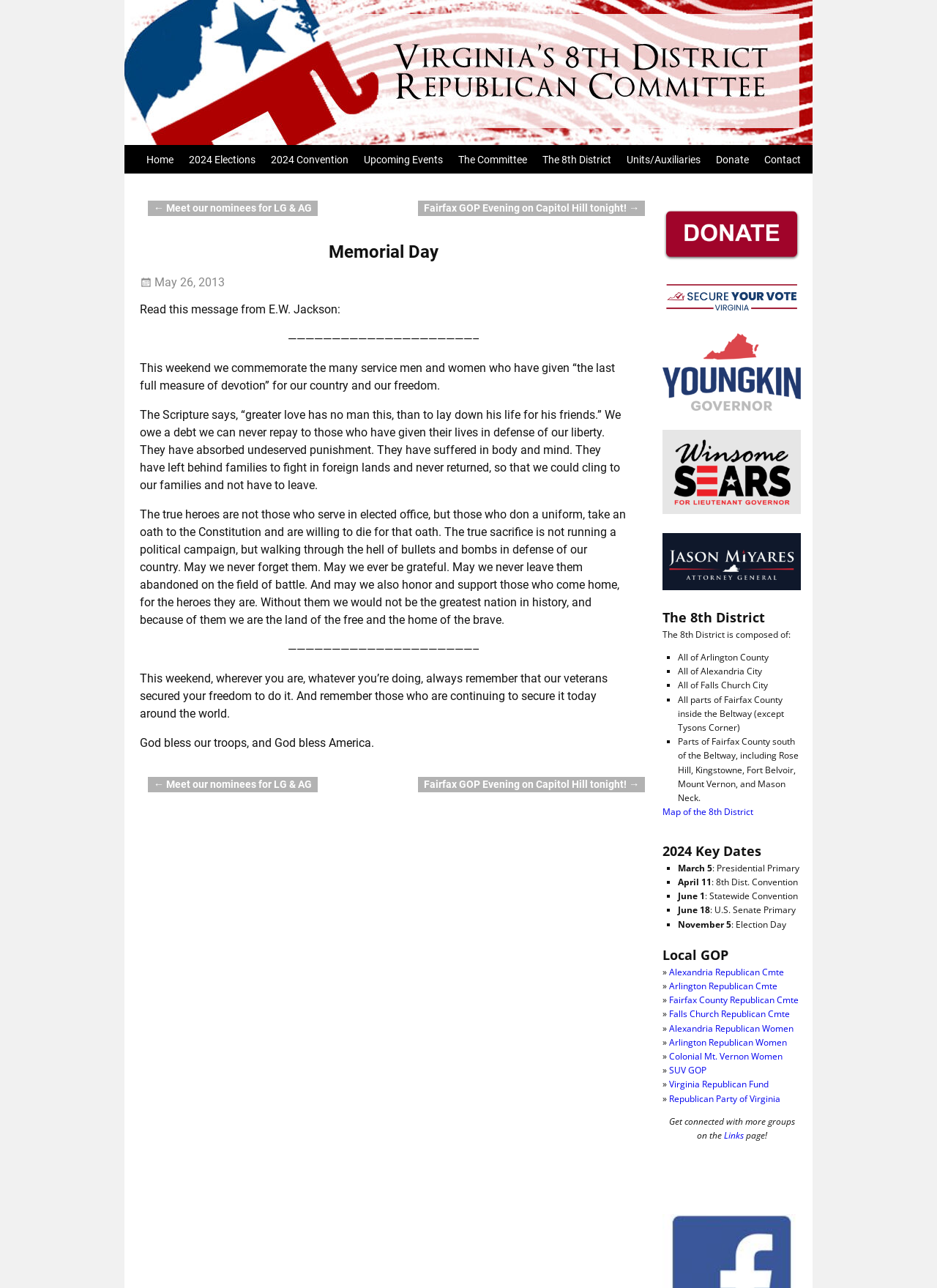What is the 8th District composed of?
Analyze the image and provide a thorough answer to the question.

The 8th District is composed of several areas, including Arlington County, Alexandria City, Falls Church City, and parts of Fairfax County, as listed in the webpage.